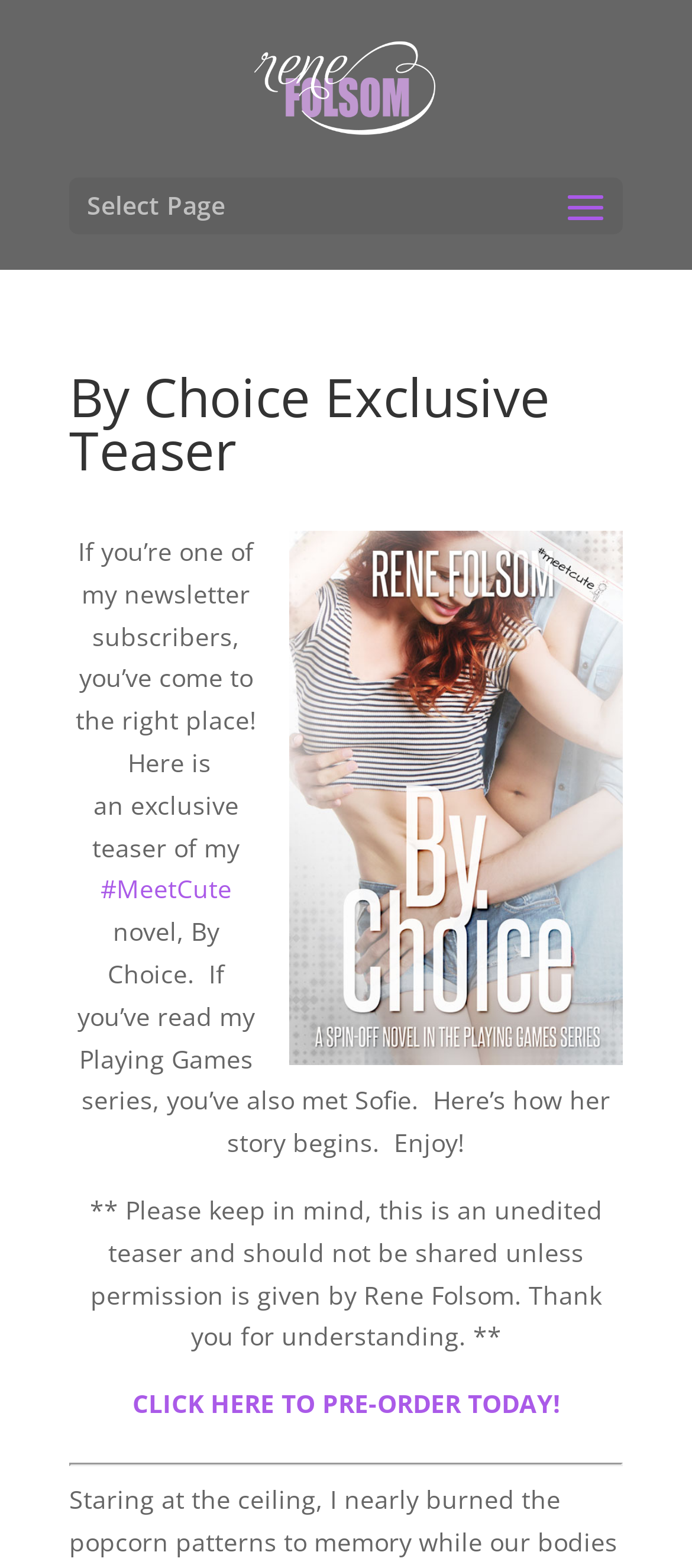From the element description: "Help Net Security", extract the bounding box coordinates of the UI element. The coordinates should be expressed as four float numbers between 0 and 1, in the order [left, top, right, bottom].

None